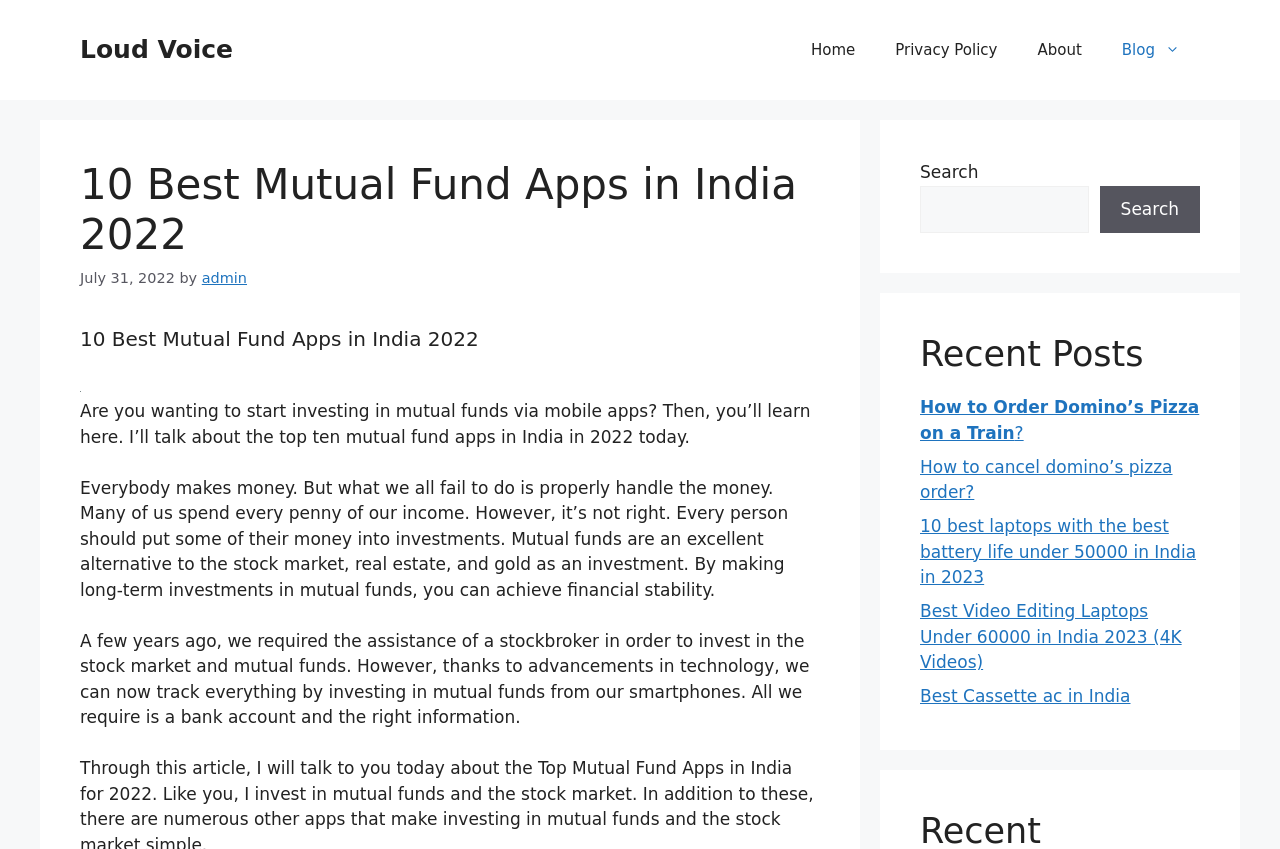Locate the bounding box coordinates of the clickable element to fulfill the following instruction: "Click the 'admin' link". Provide the coordinates as four float numbers between 0 and 1 in the format [left, top, right, bottom].

[0.158, 0.318, 0.193, 0.337]